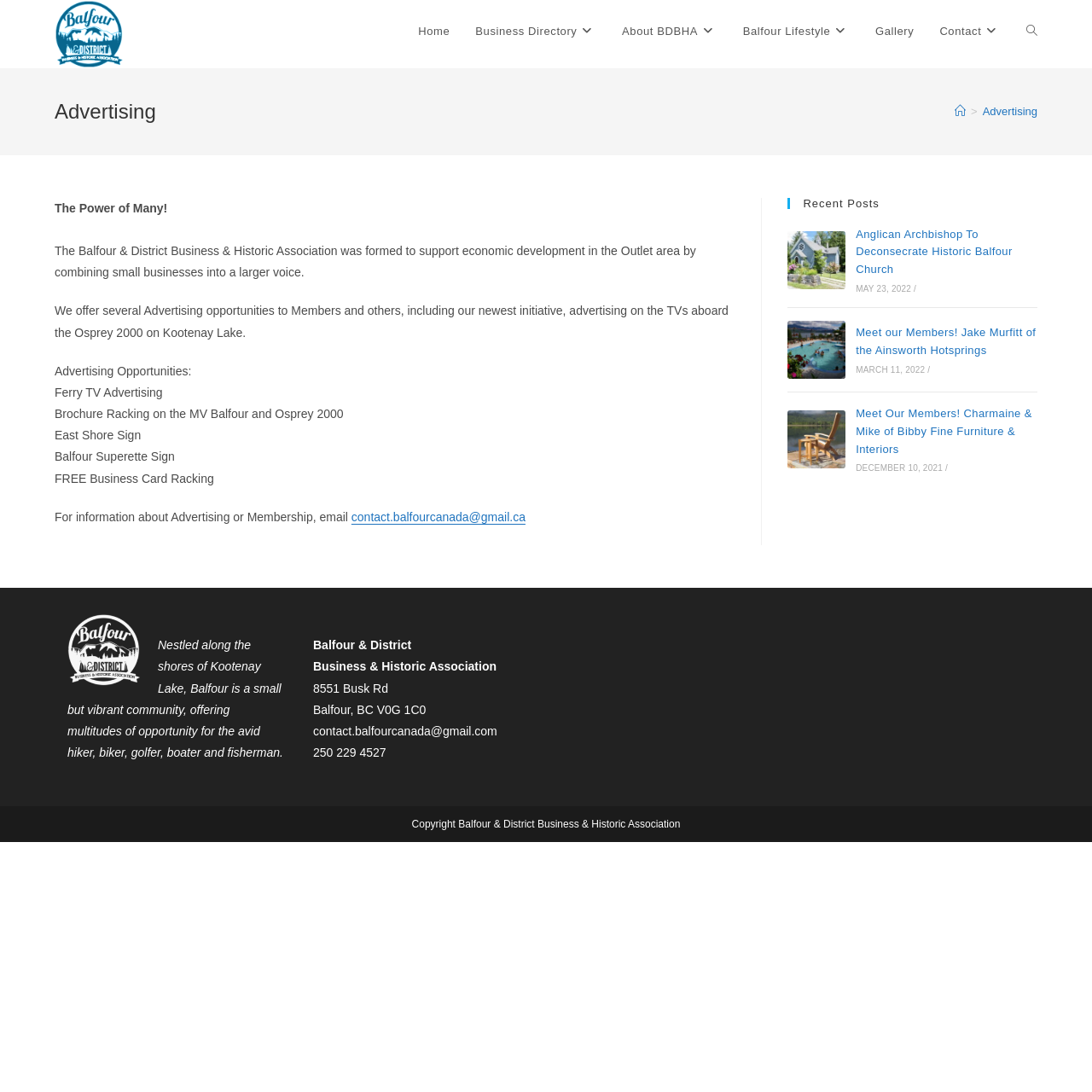Identify the bounding box coordinates of the clickable region to carry out the given instruction: "Read the 'Recent Posts'".

[0.721, 0.181, 0.95, 0.191]